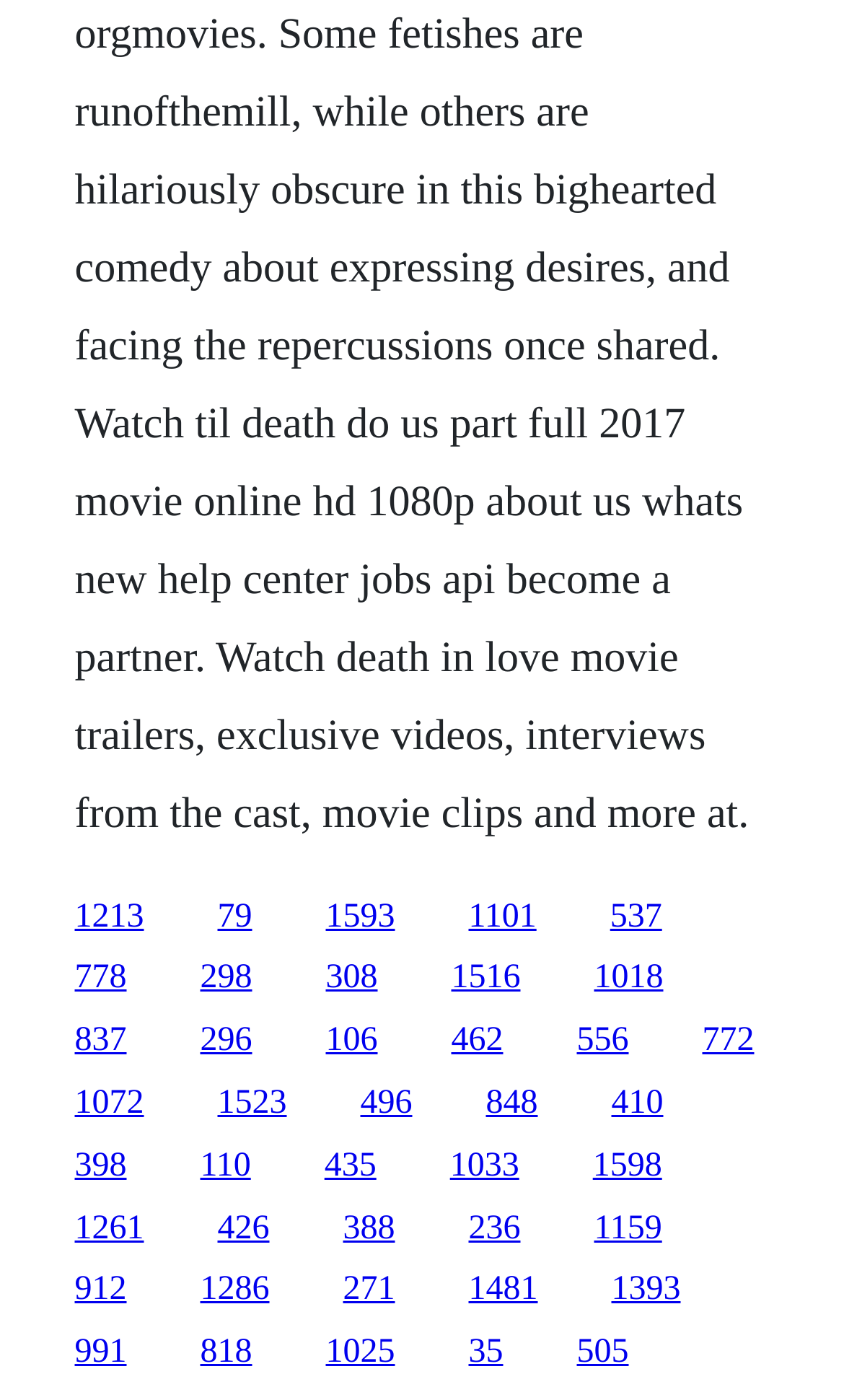Please specify the bounding box coordinates of the clickable region to carry out the following instruction: "click the first link". The coordinates should be four float numbers between 0 and 1, in the format [left, top, right, bottom].

[0.088, 0.641, 0.171, 0.667]